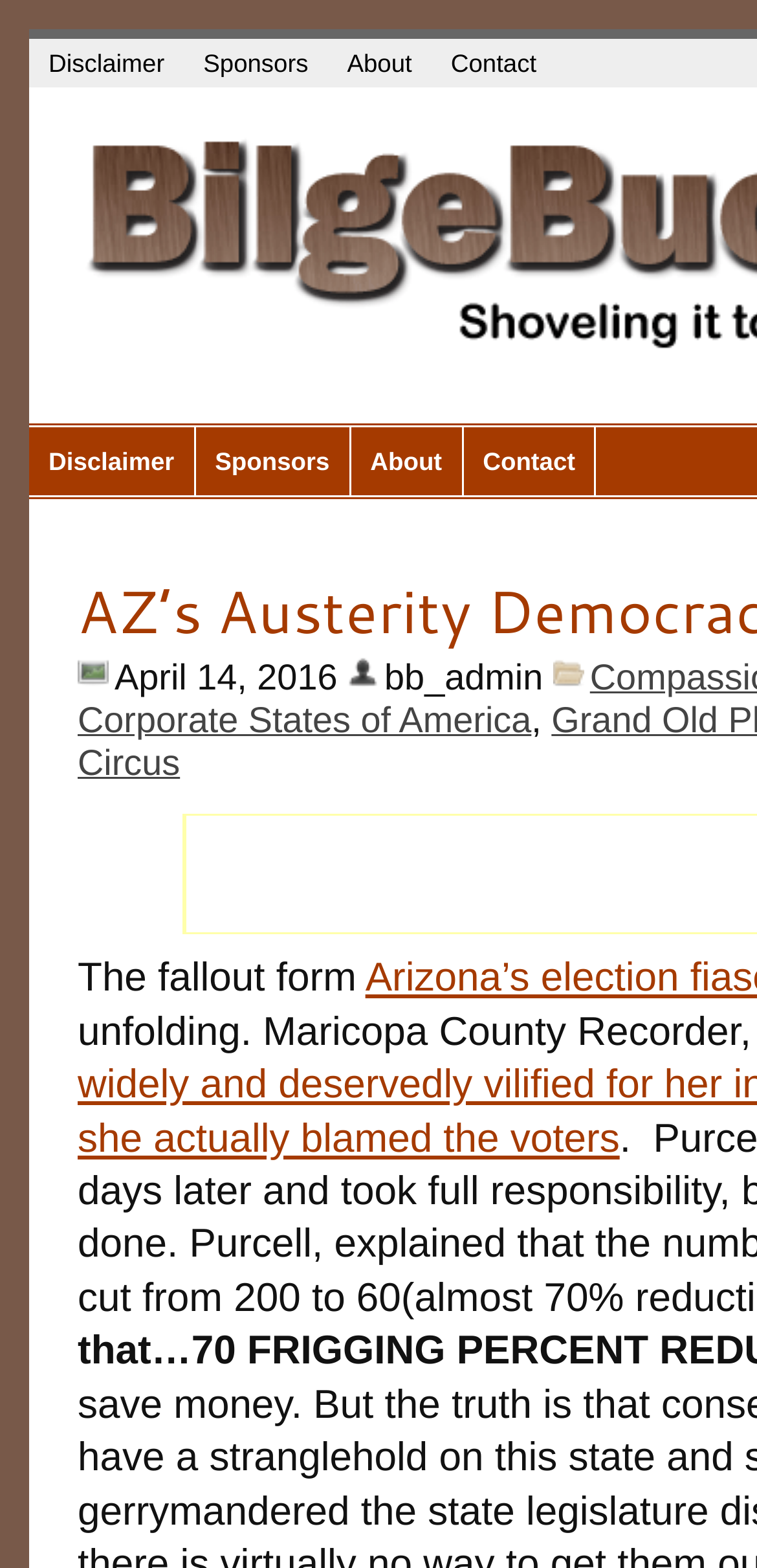Given the description "About", provide the bounding box coordinates of the corresponding UI element.

[0.464, 0.273, 0.612, 0.316]